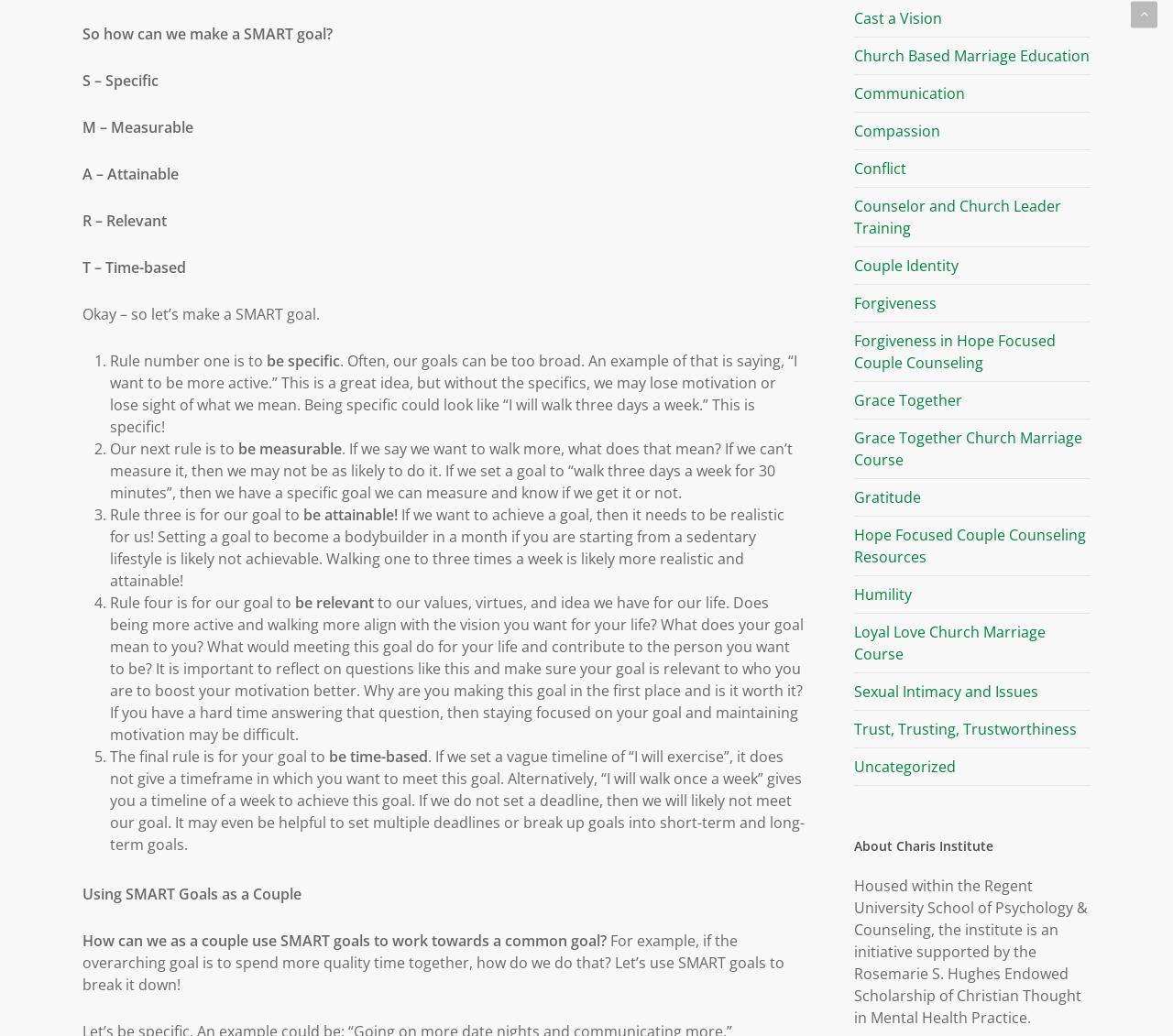Could you provide the bounding box coordinates for the portion of the screen to click to complete this instruction: "Read about 'Using SMART Goals as a Couple'"?

[0.07, 0.853, 0.257, 0.873]